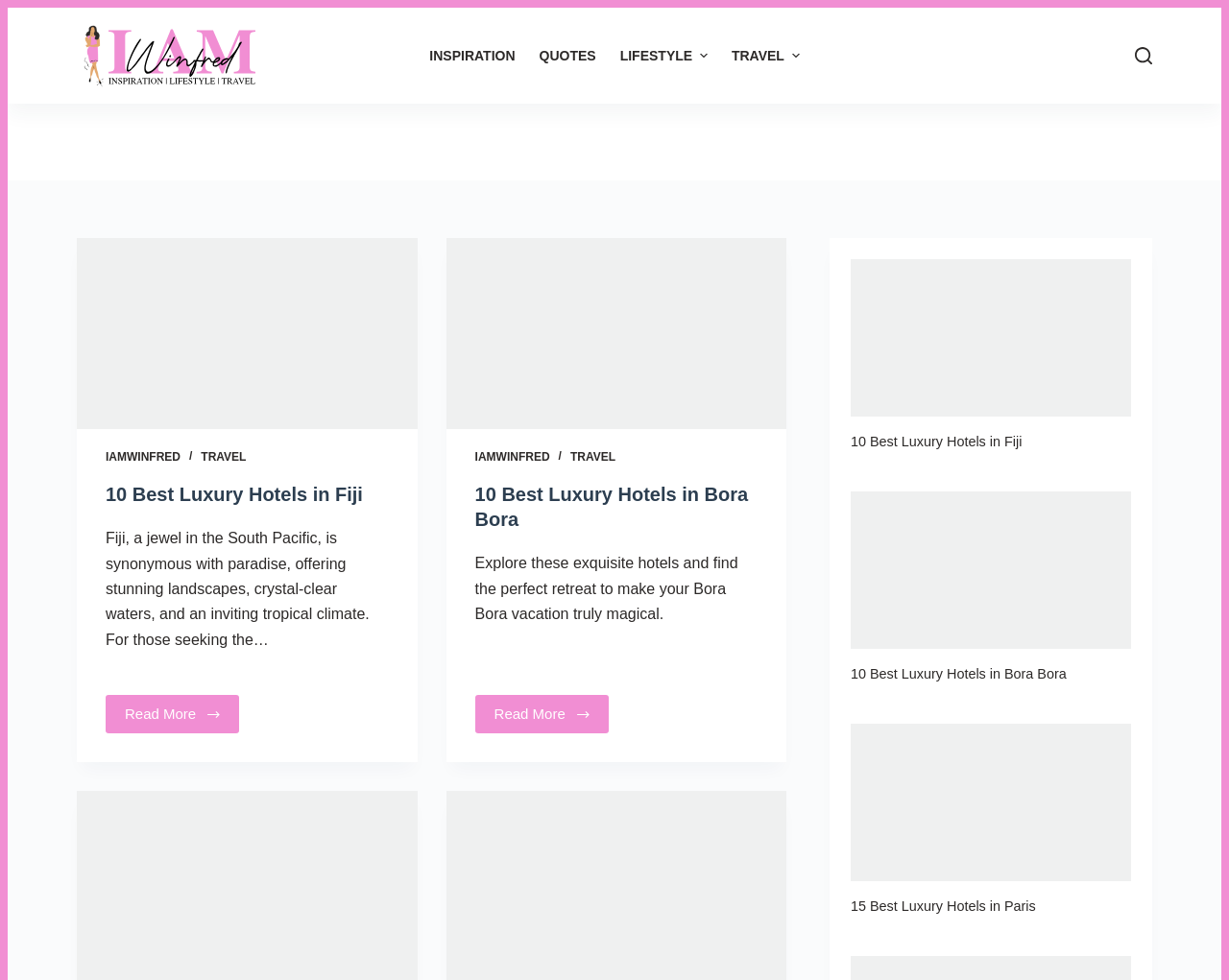Give a short answer to this question using one word or a phrase:
What is the main topic of the blog?

Travel, lifestyle, and inspiration